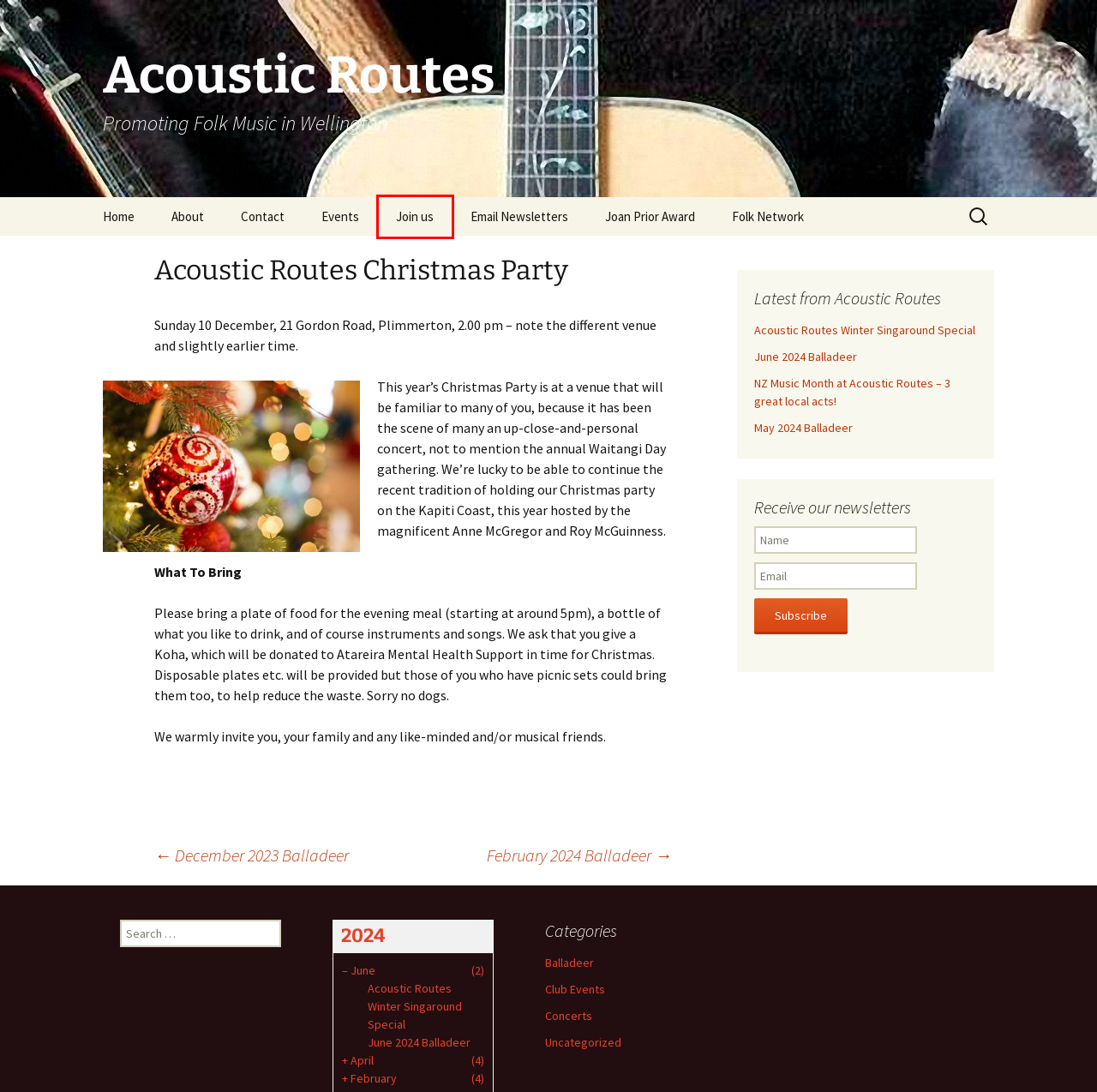A screenshot of a webpage is provided, featuring a red bounding box around a specific UI element. Identify the webpage description that most accurately reflects the new webpage after interacting with the selected element. Here are the candidates:
A. Joan Prior Award - Acoustic Routes
B. Balladeer - Acoustic Routes
C. April, 2024 - Acoustic Routes
D. Join us - Acoustic Routes
E. Email Newsletters - Acoustic Routes
F. December 2023 Balladeer - Acoustic Routes
G. Acoustic Routes Winter Singaround Special - Acoustic Routes
H. NZ Music Month at Acoustic Routes – 3 great local acts! - Acoustic Routes

D